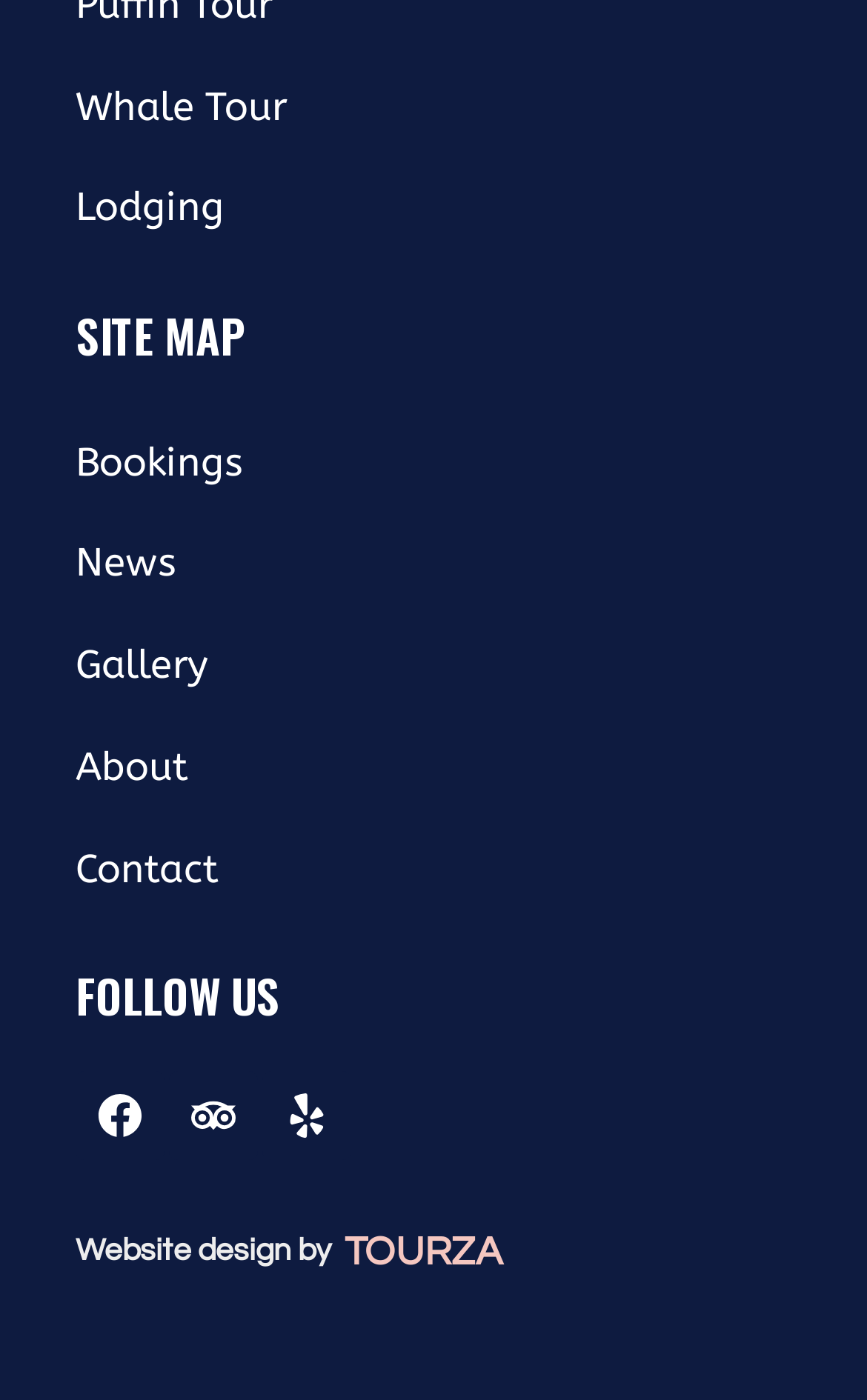Can you specify the bounding box coordinates for the region that should be clicked to fulfill this instruction: "Learn about the website design".

[0.087, 0.88, 0.382, 0.909]